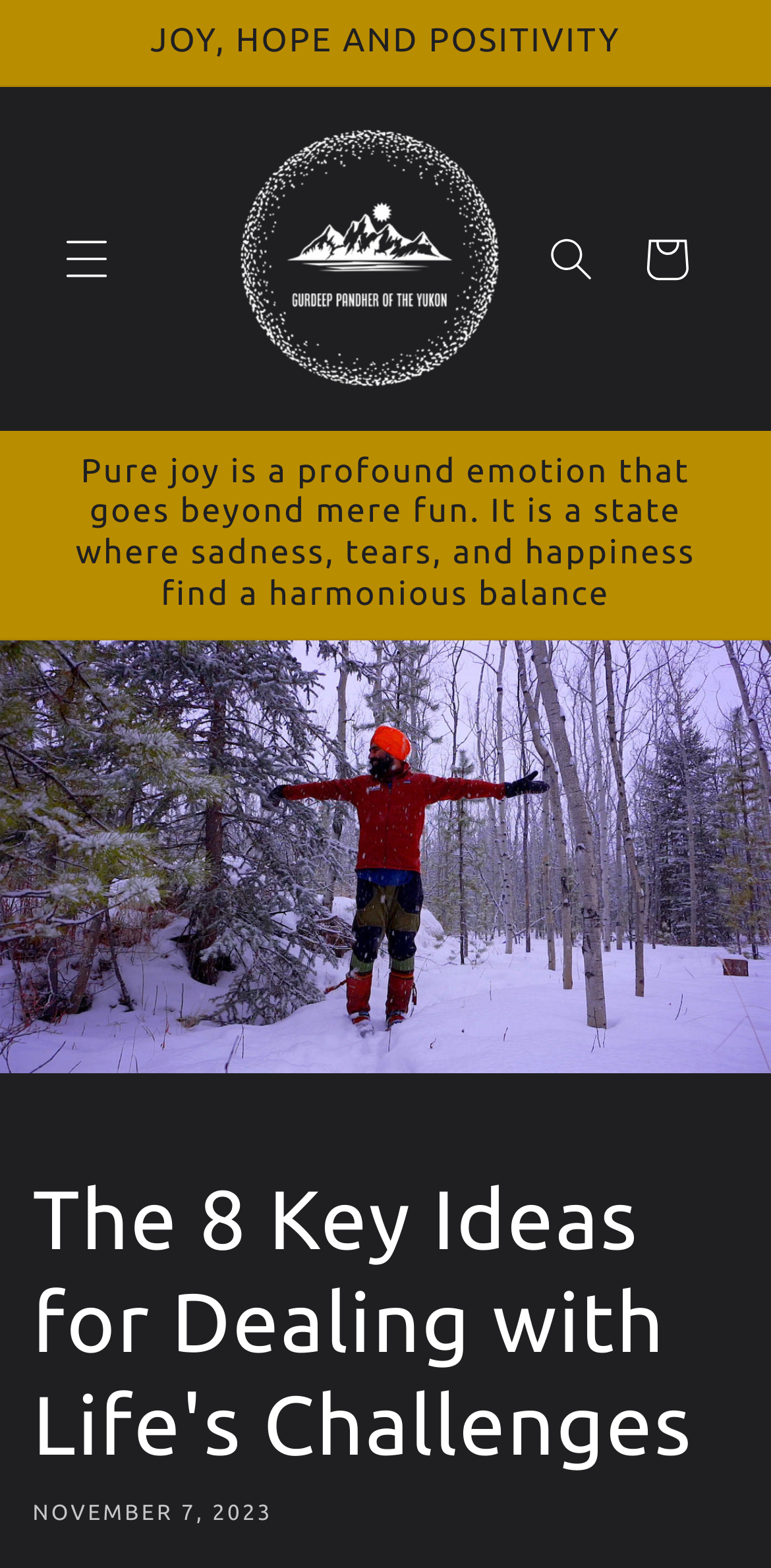Is there a menu on the page?
From the image, respond using a single word or phrase.

Yes